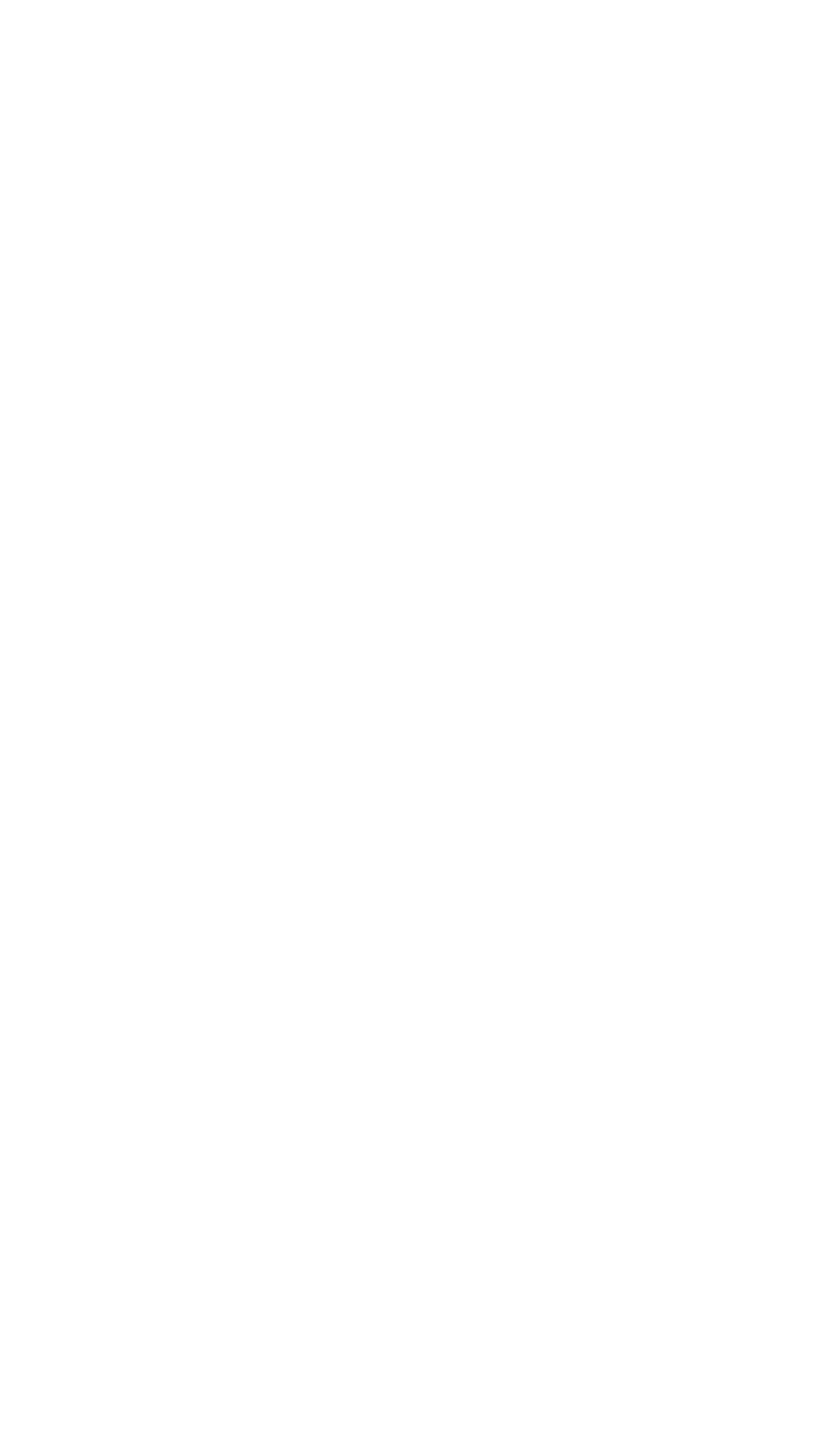What is the date of the article?
Observe the image and answer the question with a one-word or short phrase response.

07/18/2005